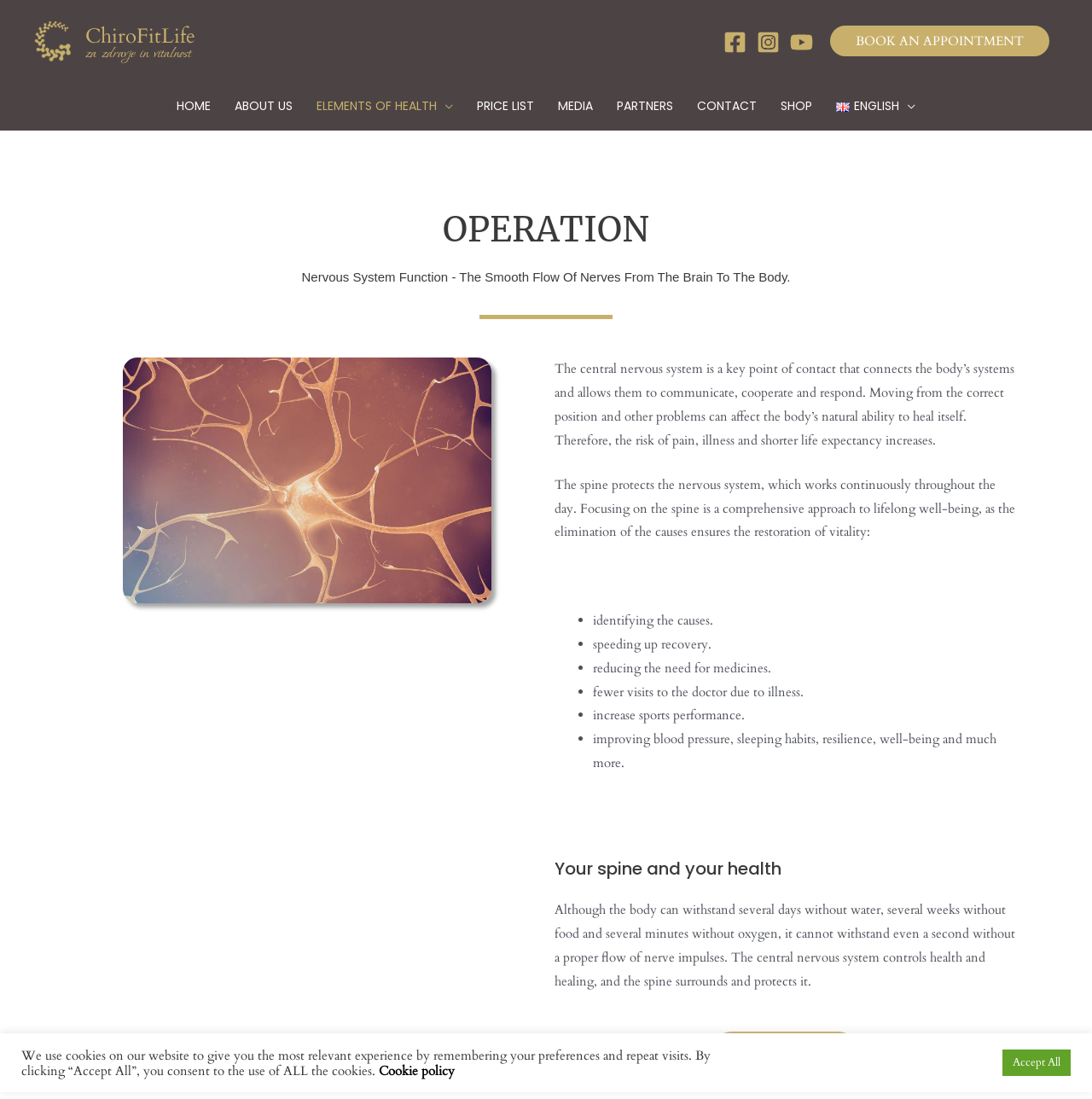Please identify the bounding box coordinates of the area I need to click to accomplish the following instruction: "View the 'Unicycle Calendar'".

None